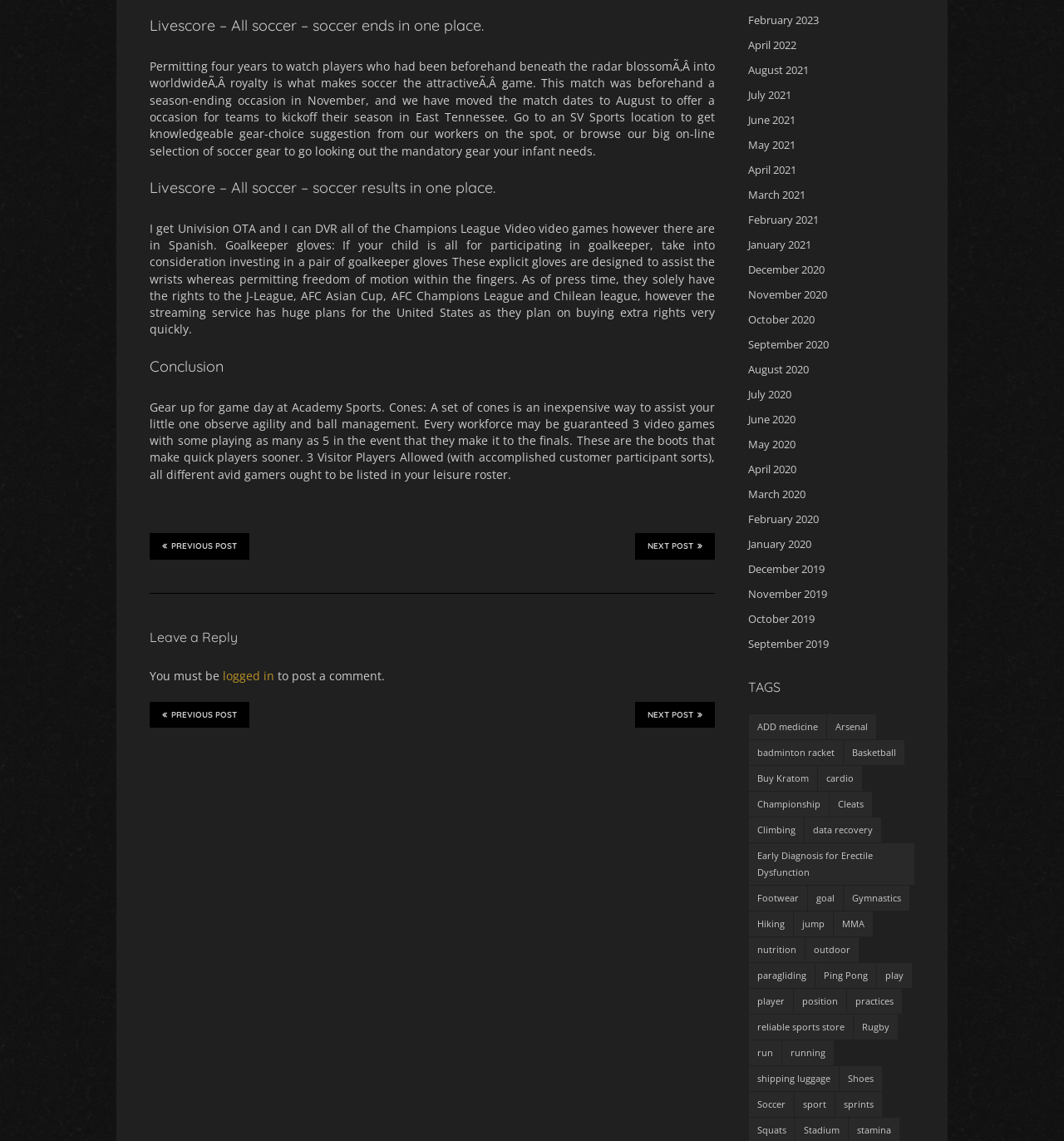What type of gear is recommended for goalkeepers?
Please provide a single word or phrase as your answer based on the screenshot.

Goalkeeper gloves